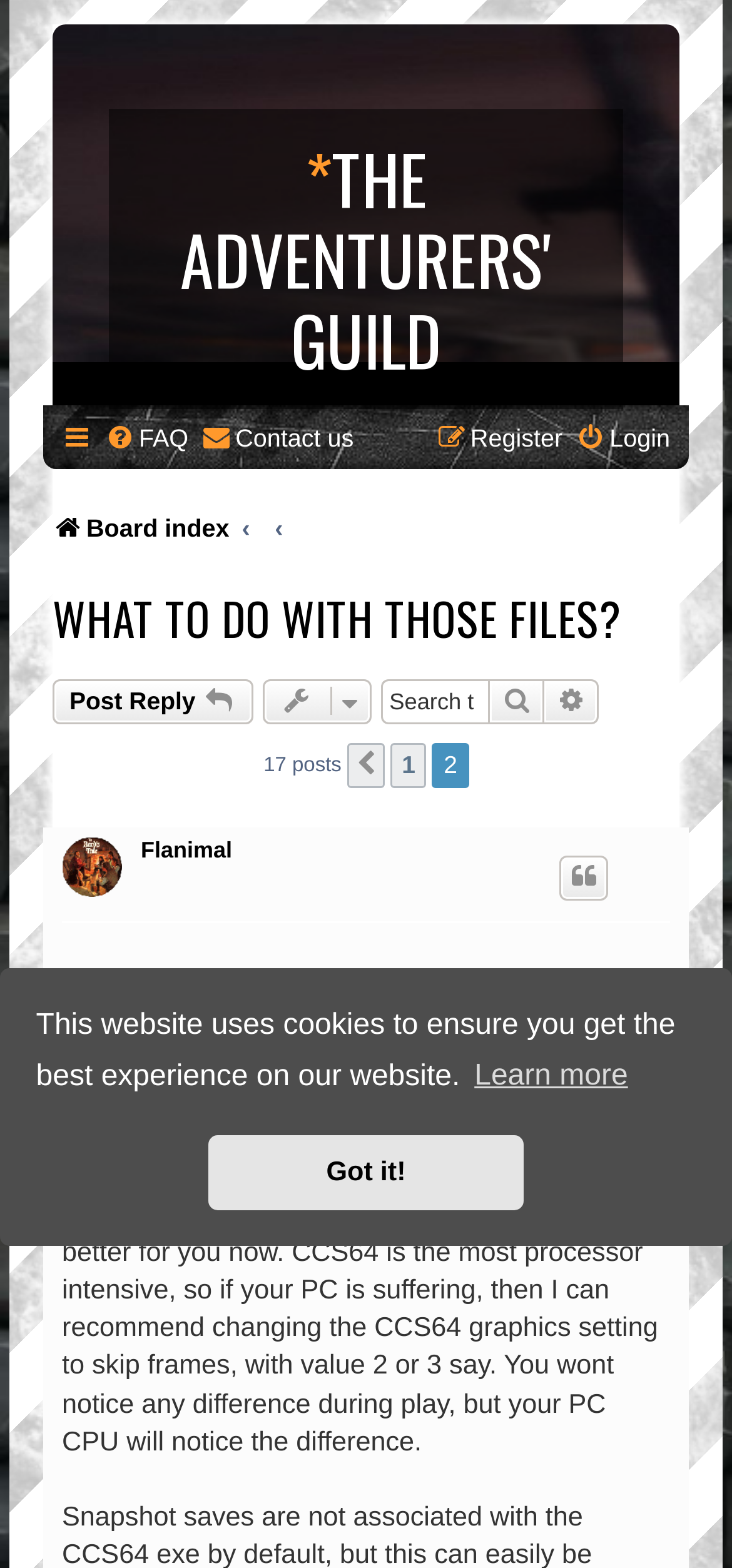Determine the bounding box coordinates of the clickable area required to perform the following instruction: "Search this topic". The coordinates should be represented as four float numbers between 0 and 1: [left, top, right, bottom].

[0.522, 0.433, 0.832, 0.462]